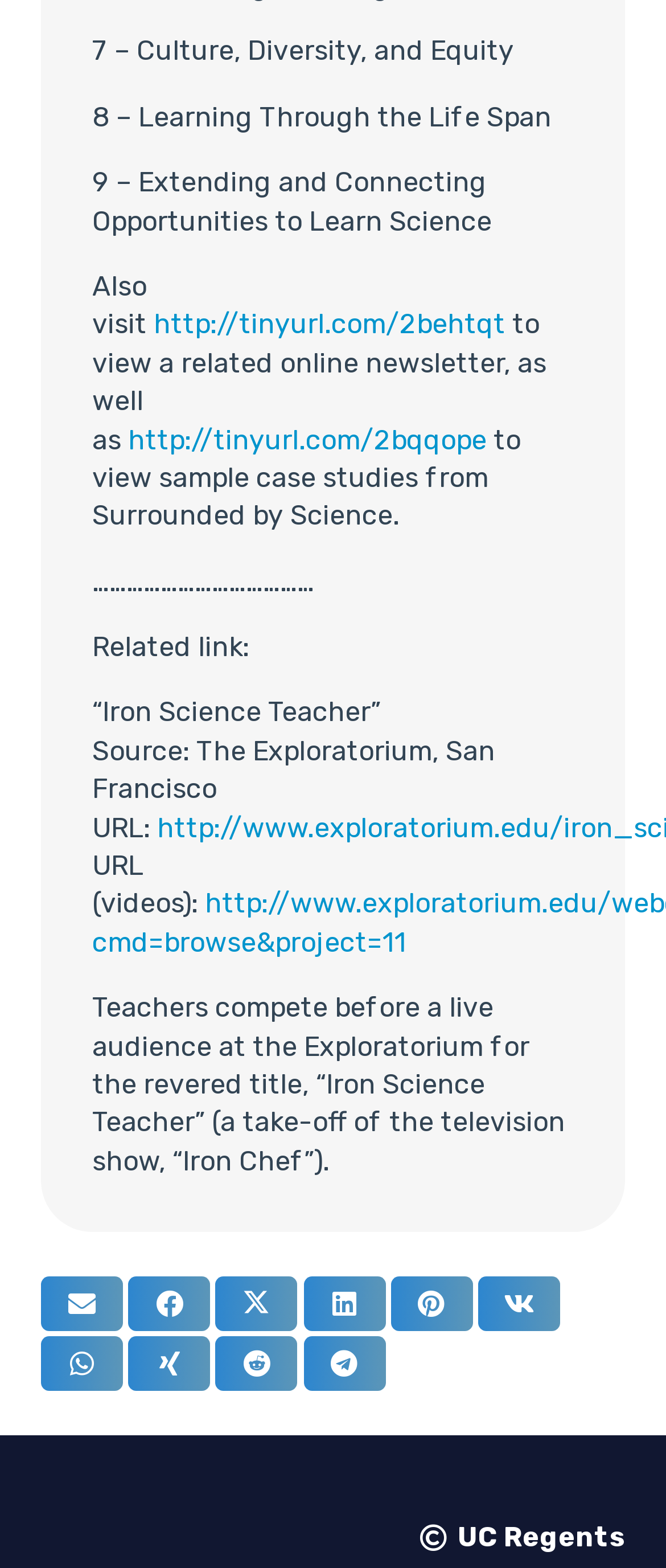What is the title of the first section?
Based on the screenshot, provide your answer in one word or phrase.

7 – Culture, Diversity, and Equity